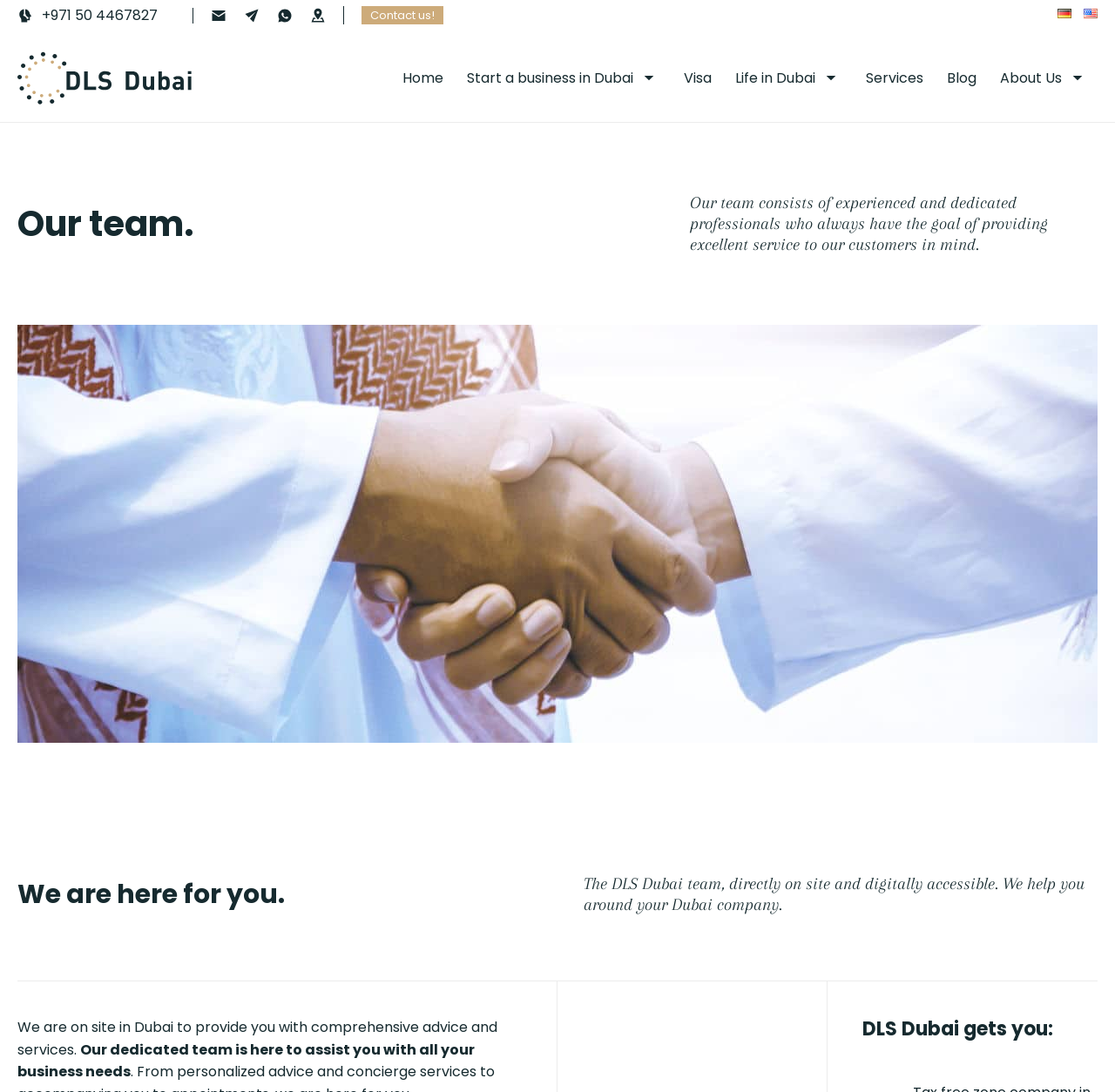Provide a thorough description of the webpage's content and layout.

This webpage is about the team of Dubai company formation experts at DLS Dubai. At the top left, there is a logo of DLS Dubai, accompanied by a navigation menu with links to various sections of the website, including Home, Start a business in Dubai, Visa, Life in Dubai, Services, Blog, and About Us. 

Below the navigation menu, there is a heading "Our team." followed by a brief description of the team's goal to provide excellent service to customers. 

To the right of the heading, there are four links with icons, representing different contact methods: phone number, email, WhatsApp, and address. 

Further down, there is a large header image that spans the entire width of the page. 

Below the header image, there is another heading "We are here for you." followed by two paragraphs of text describing the team's availability and services. 

At the bottom of the page, there is a section with a heading "DLS Dubai gets you:" but the content is not specified. 

In the top right corner, there are two links to switch the language of the website to Deutsch or English.